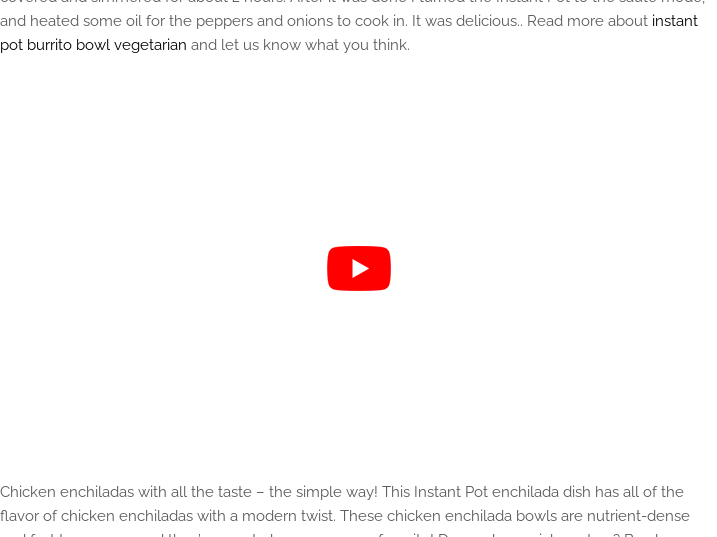Provide your answer to the question using just one word or phrase: What is the target audience for this recipe?

Busy people